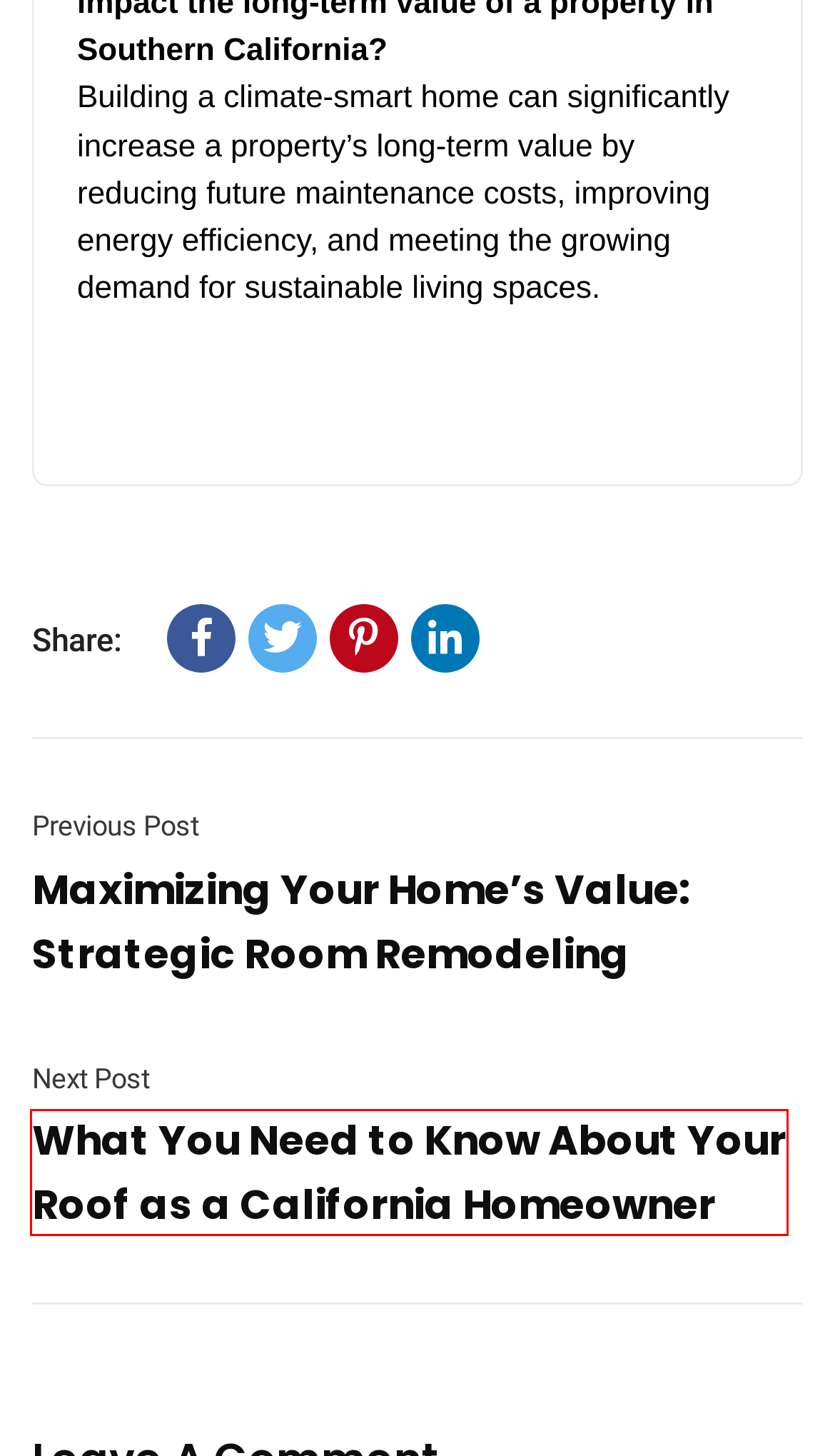You are given a webpage screenshot where a red bounding box highlights an element. Determine the most fitting webpage description for the new page that loads after clicking the element within the red bounding box. Here are the candidates:
A. Roofing 101: A Guide for Homeowners in California | Platinum Home Builders & Design INC
B. Homepage | ENERGY STAR
C. Future Climate Projections - Graphs & Maps | NOAA Climate.gov
D. Residential Renewable Energy | Department of Energy
E. January 2024 - Platinum Home Builders & Design, Inc.
F. May 2024 - Platinum Home Builders & Design, Inc.
G. Reduce Urban Heat Island Effect | US EPA
H. Flooring - Platinum Home Builders & Design, Inc.

A